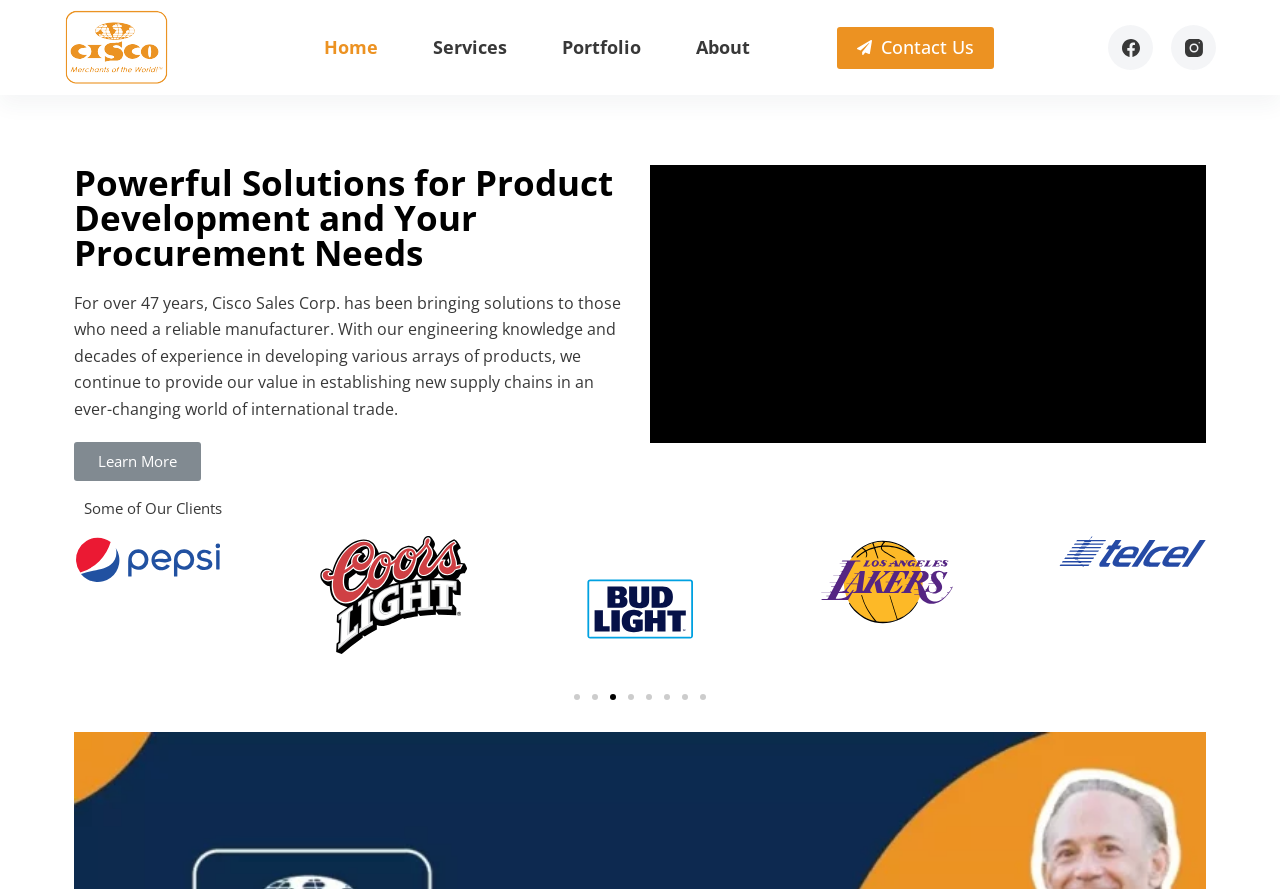Please determine the bounding box coordinates of the element to click in order to execute the following instruction: "Click the 'Home' menu item". The coordinates should be four float numbers between 0 and 1, specified as [left, top, right, bottom].

[0.231, 0.0, 0.316, 0.107]